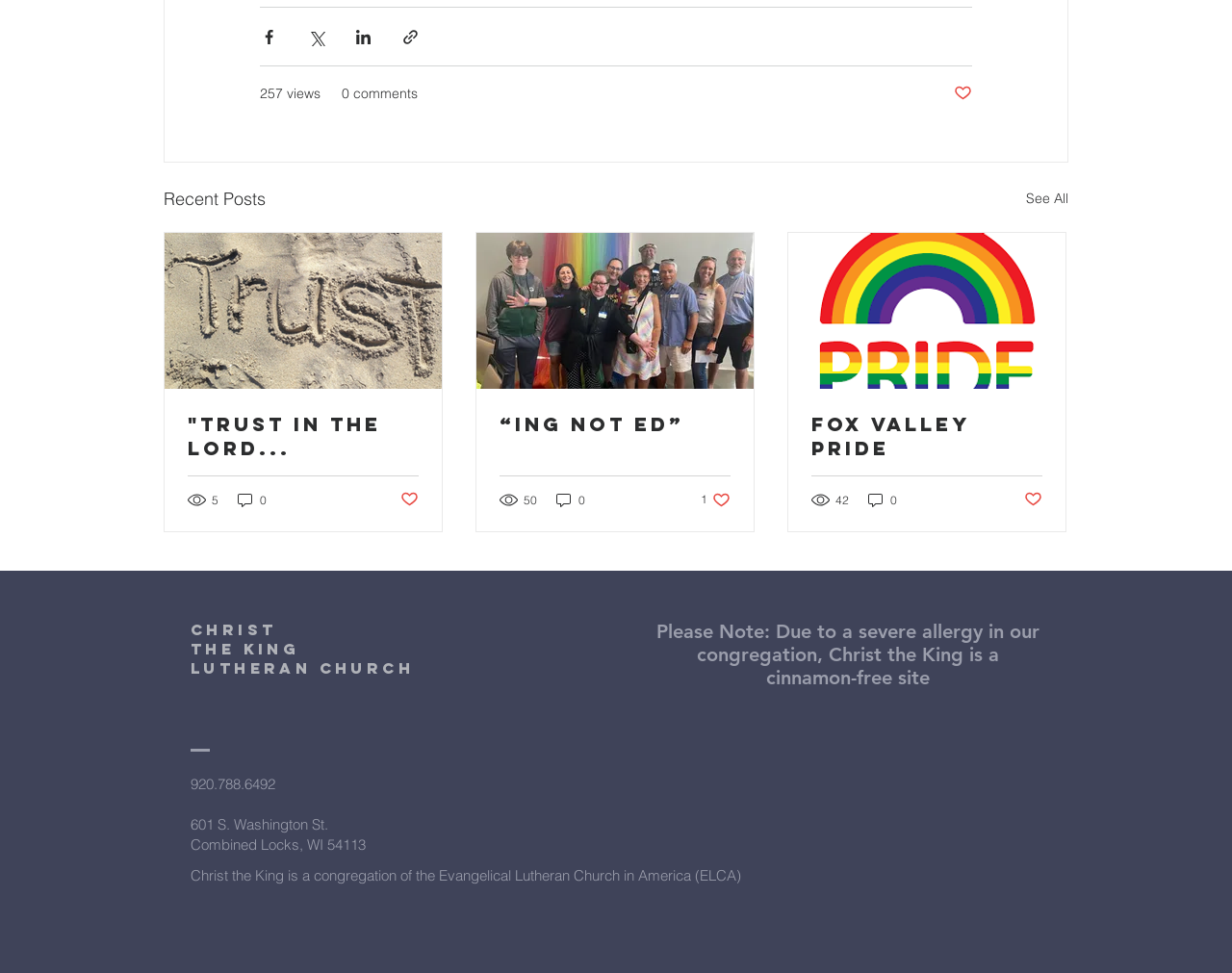Please determine the bounding box coordinates of the element to click on in order to accomplish the following task: "Share via Facebook". Ensure the coordinates are four float numbers ranging from 0 to 1, i.e., [left, top, right, bottom].

[0.211, 0.028, 0.226, 0.047]